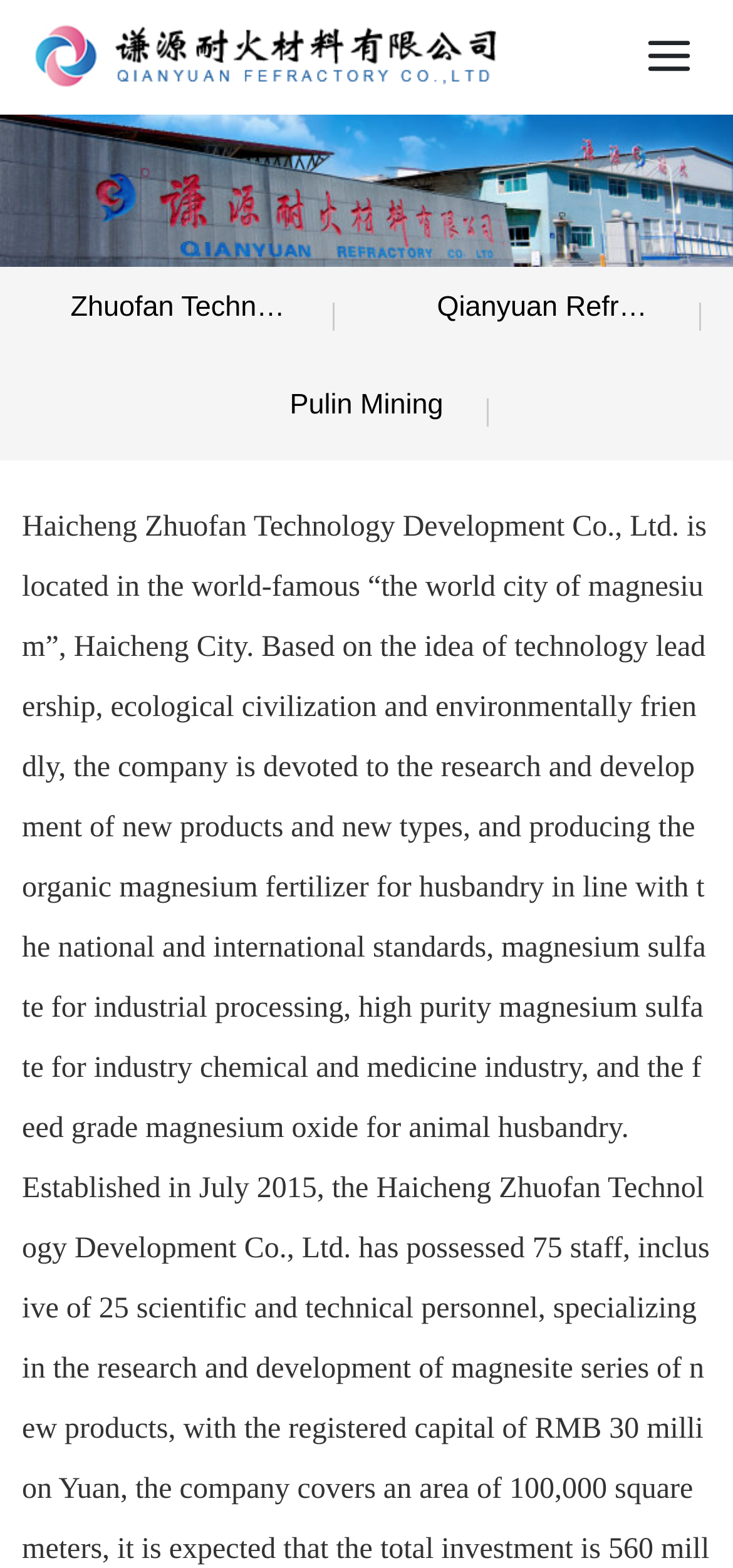Using details from the image, please answer the following question comprehensively:
What is the main product of Haicheng Zhuofan Technology Development Co., Ltd.?

The main product of Haicheng Zhuofan Technology Development Co., Ltd. can be inferred from the paragraph of text on the webpage, which mentions that the company is devoted to the research and development of new products, including 'organic magnesium fertilizer for husbandry'.